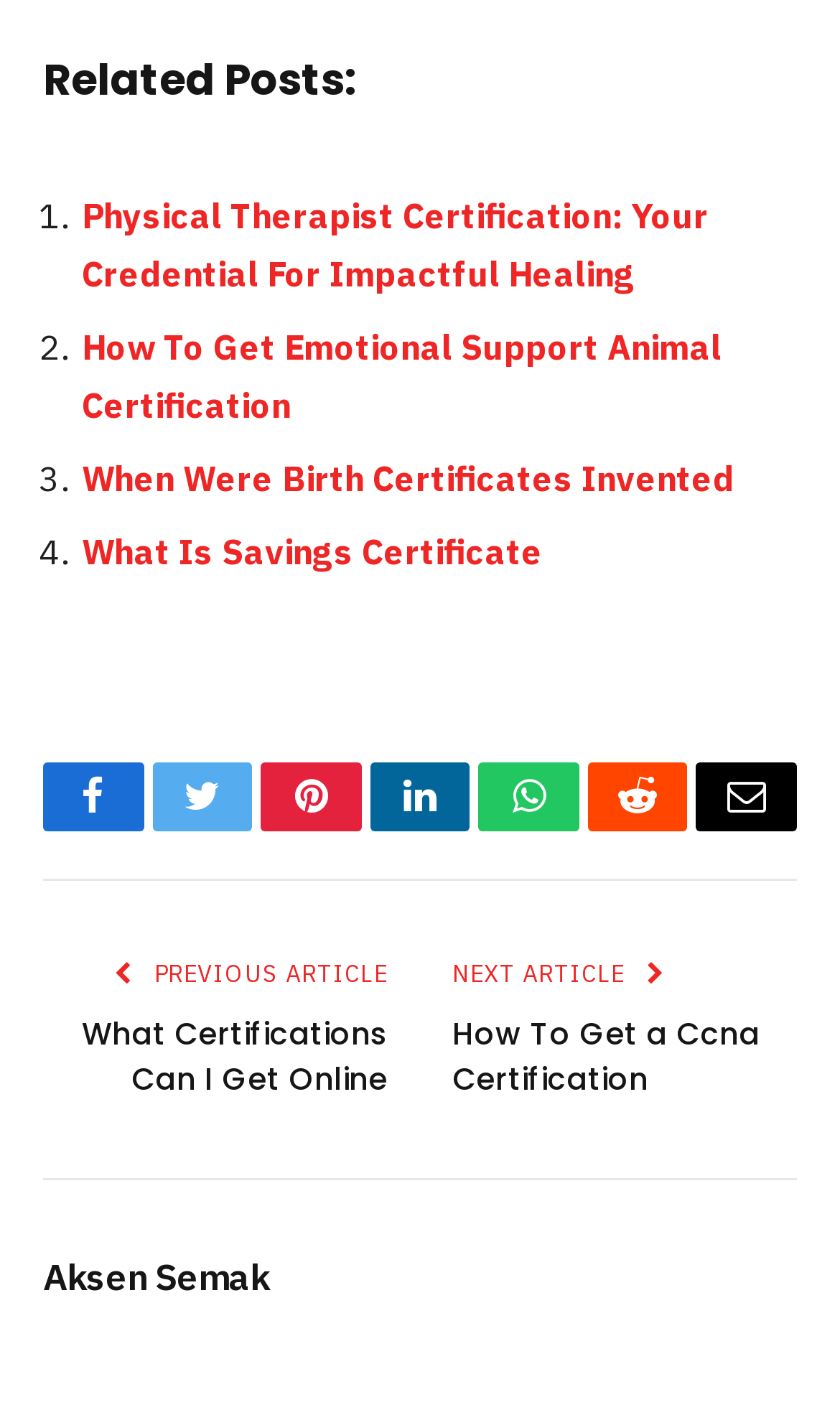Given the description Aksen Semak, predict the bounding box coordinates of the UI element. Ensure the coordinates are in the format (top-left x, top-left y, bottom-right x, bottom-right y) and all values are between 0 and 1.

[0.051, 0.885, 0.321, 0.916]